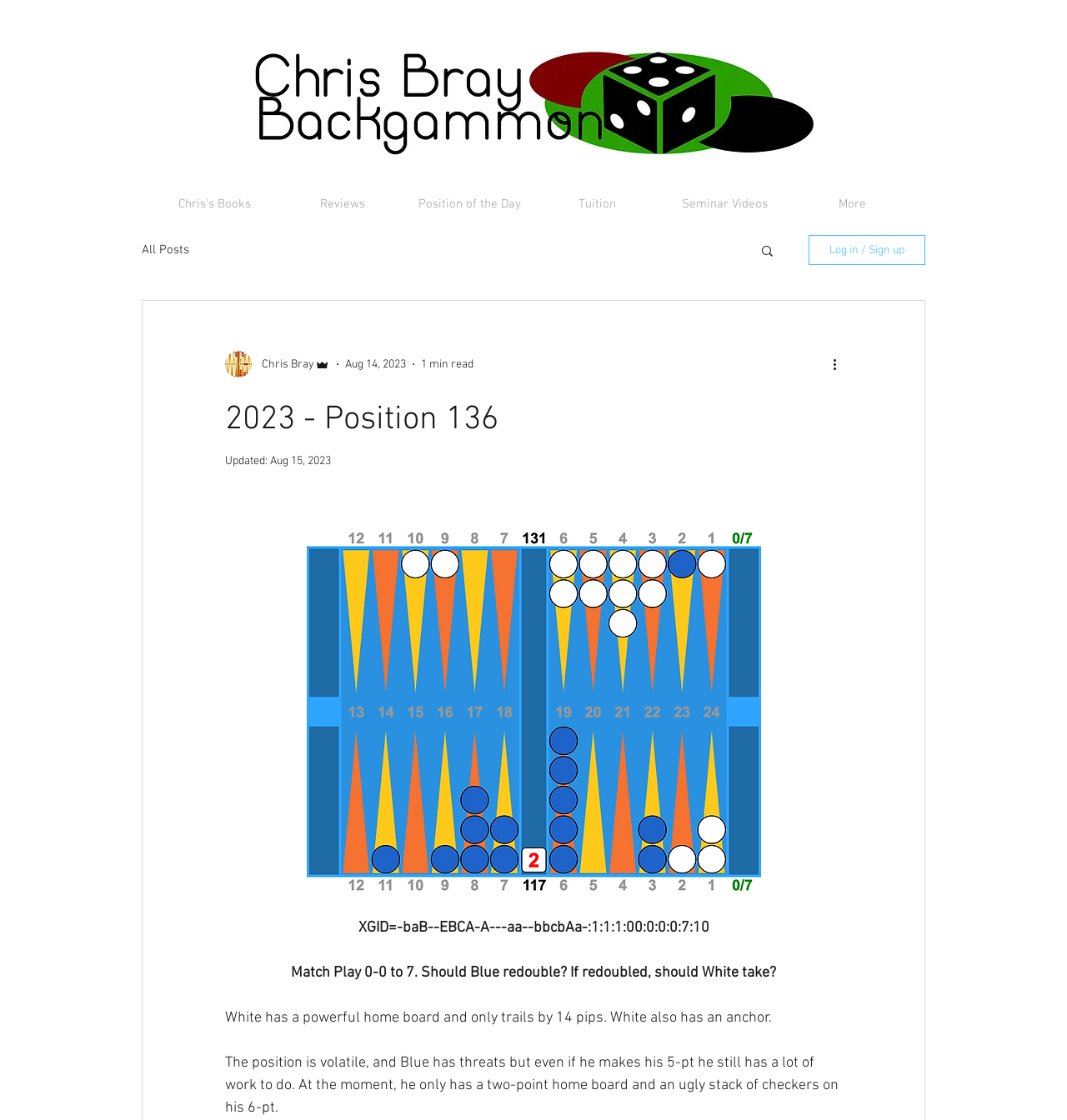What is the date of the post?
Using the visual information, answer the question in a single word or phrase.

Aug 14, 2023